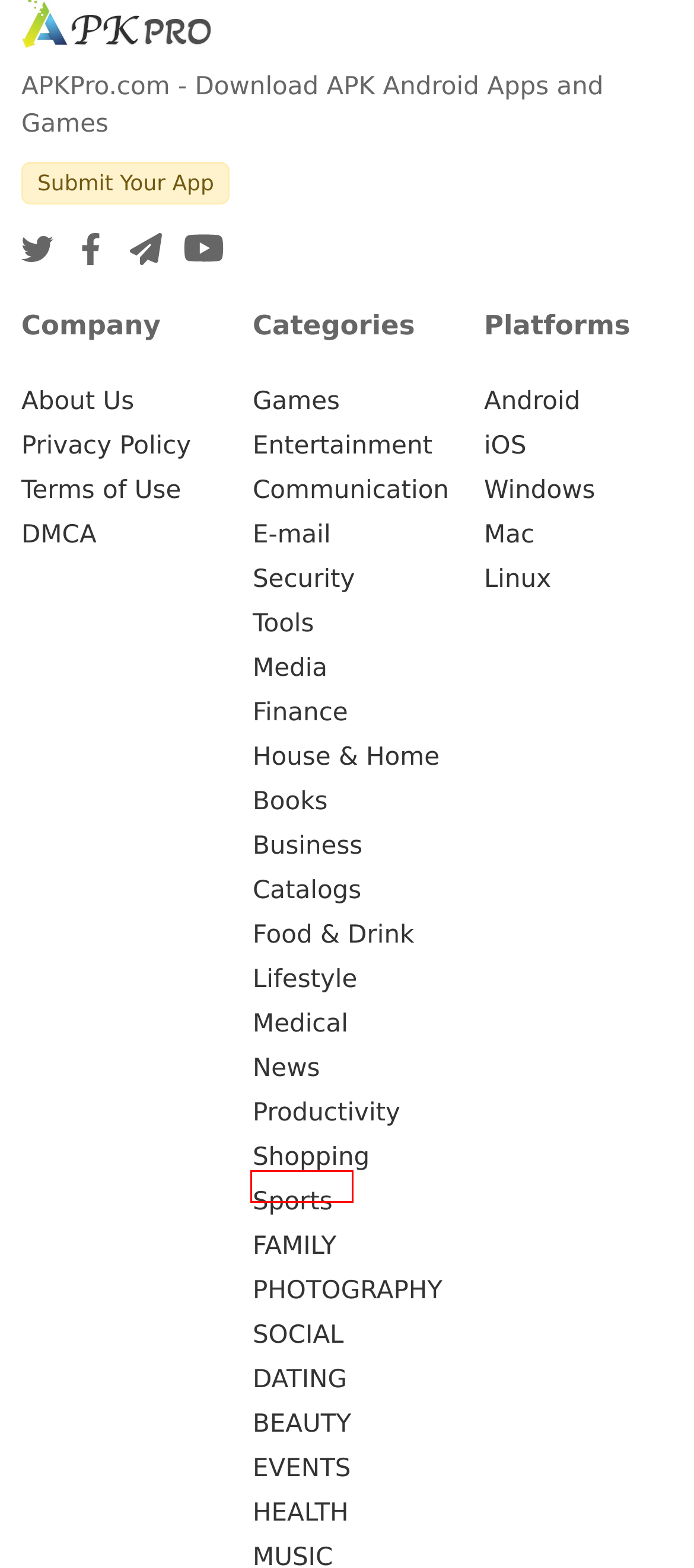Given a webpage screenshot featuring a red rectangle around a UI element, please determine the best description for the new webpage that appears after the element within the bounding box is clicked. The options are:
A. PERSONALIZATION › Download APK Android Apps and Games | ApkPro
B. CoStar Commercial Real Estate
C. Shopping › Download APK Android Apps and Games | ApkPro
D. DATING › Download APK Android Apps and Games | ApkPro
E. Penmate - Send Mail to Jail
F. Catalogs › Download APK Android Apps and Games | ApkPro
G. Communication › Download APK Android Apps and Games | ApkPro
H. Download APK Android Apps and Games | ApkPro

C